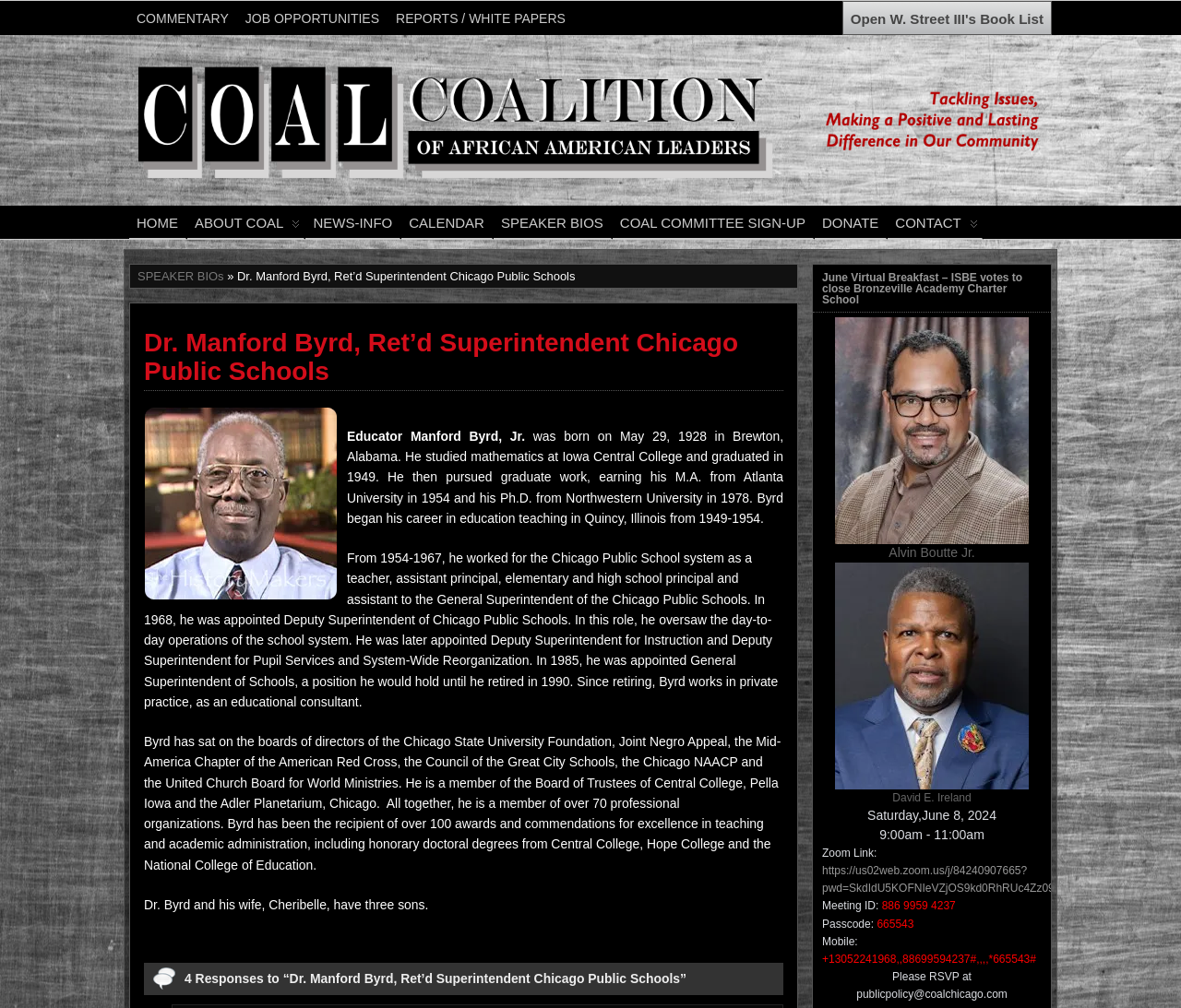Please identify the bounding box coordinates of the element's region that should be clicked to execute the following instruction: "Join the June Virtual Breakfast". The bounding box coordinates must be four float numbers between 0 and 1, i.e., [left, top, right, bottom].

[0.696, 0.84, 0.742, 0.852]